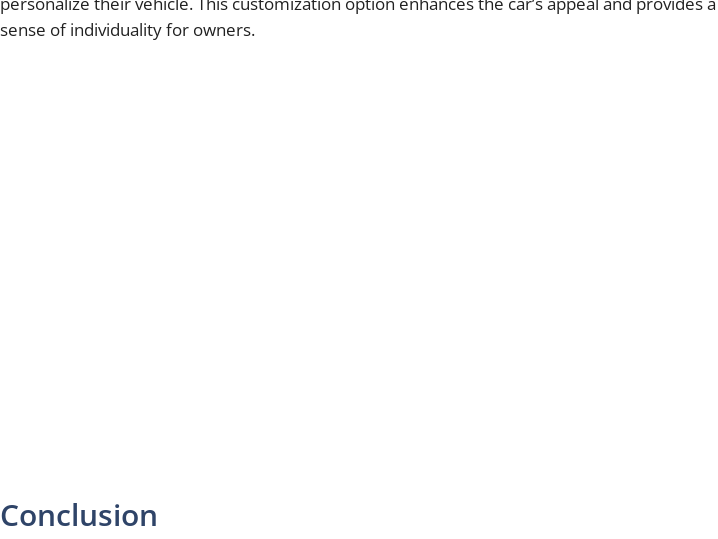Offer a detailed explanation of what is happening in the image.

The image features a YouTube video player embedded within a webpage discussing the characteristics of a sports car. Positioned prominently, it serves as a multimedia element that enhances the informational content presented in the surrounding text. Specifically, the text prior to the video emphasizes the car's customizable features, allowing potential buyers to personalize their vehicle in various colors and styles. This personalization is highlighted as a key selling point, appealing to individual tastes and preferences. Below the video player, a concluding section summarizes the car's impressive braking capabilities, underscoring its safety and performance advantages in the competitive sports car market.